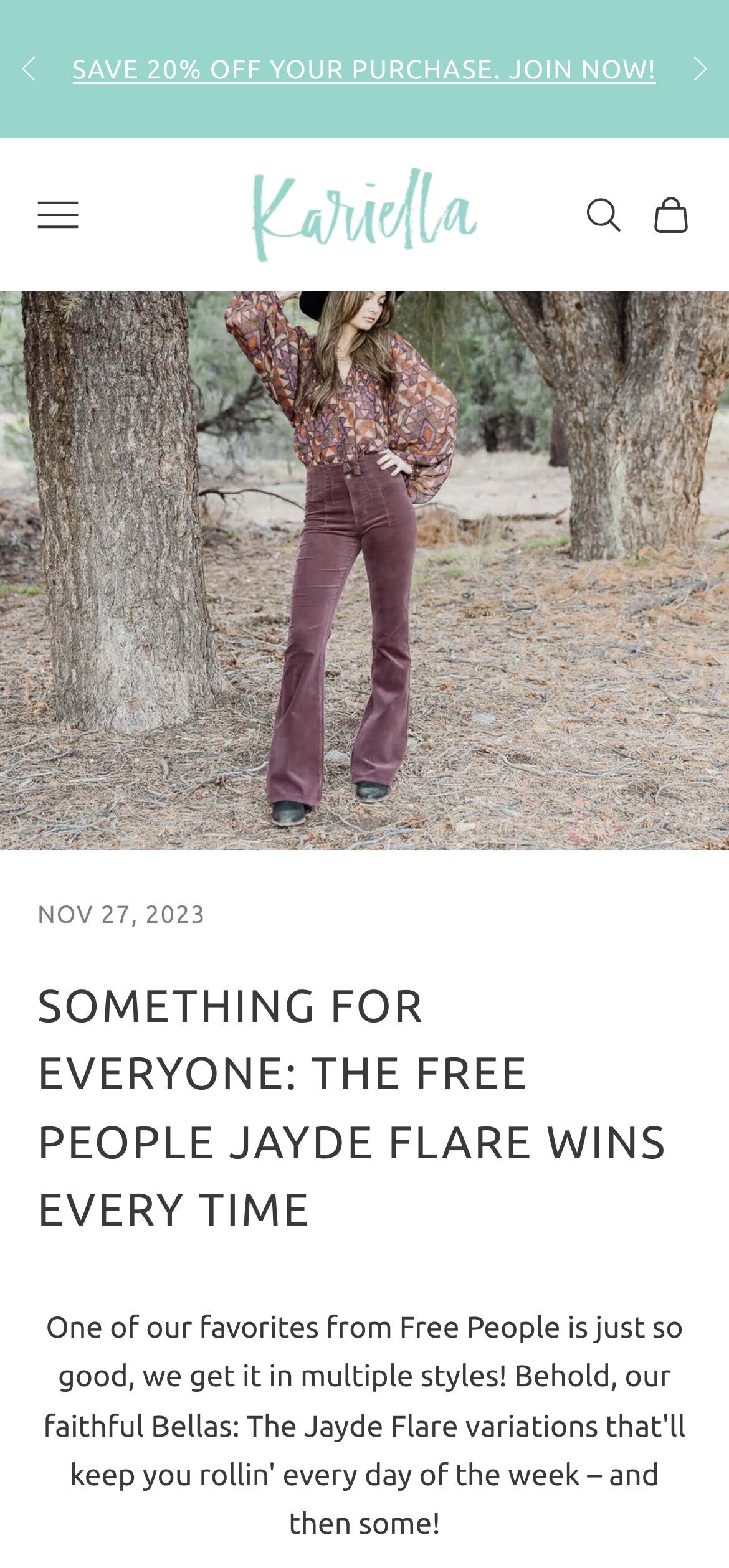Given the element description: "Open navigation menu", predict the bounding box coordinates of this UI element. The coordinates must be four float numbers between 0 and 1, given as [left, top, right, bottom].

[0.051, 0.124, 0.108, 0.15]